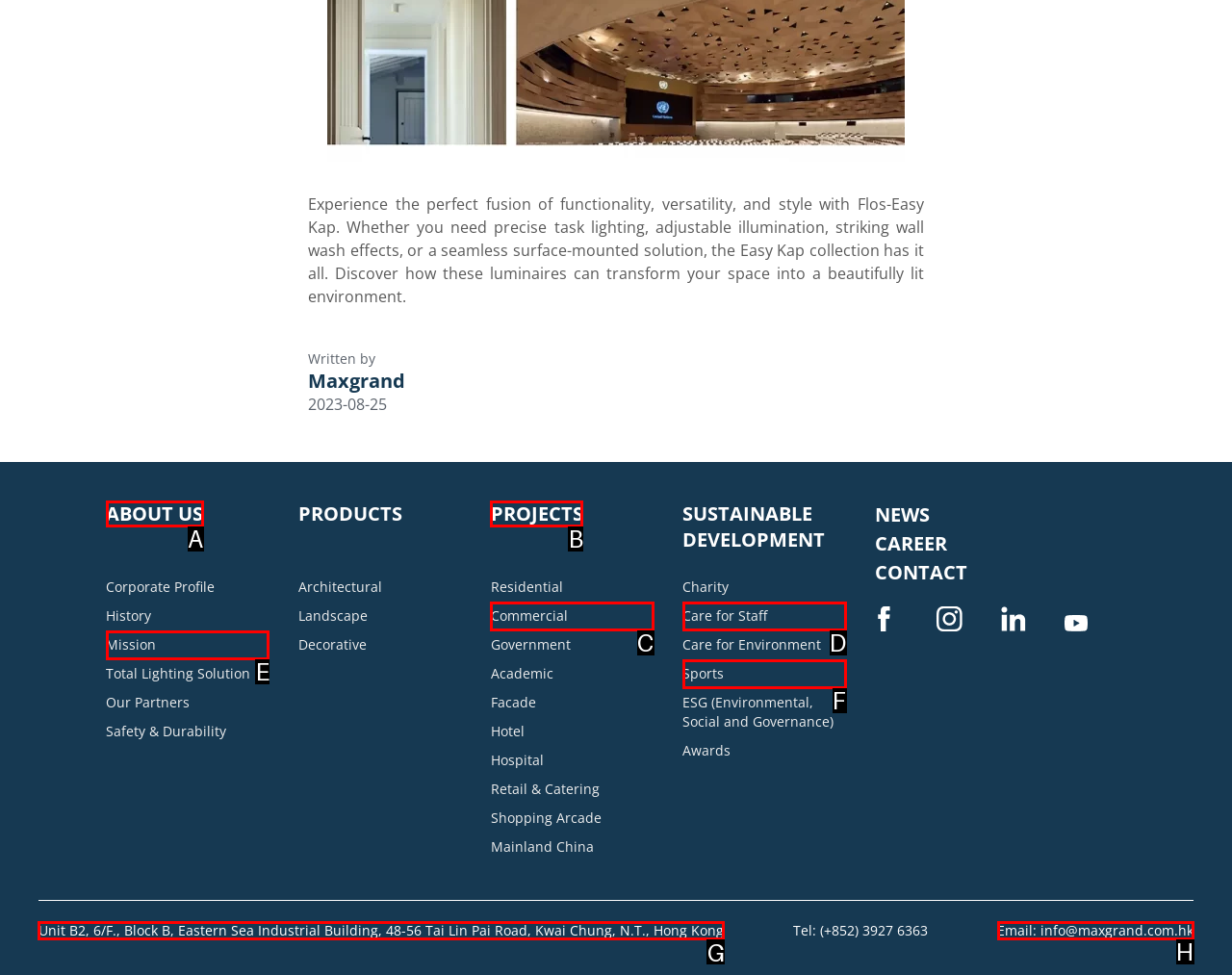Given the task: Visit the Facebook page, indicate which boxed UI element should be clicked. Provide your answer using the letter associated with the correct choice.

None